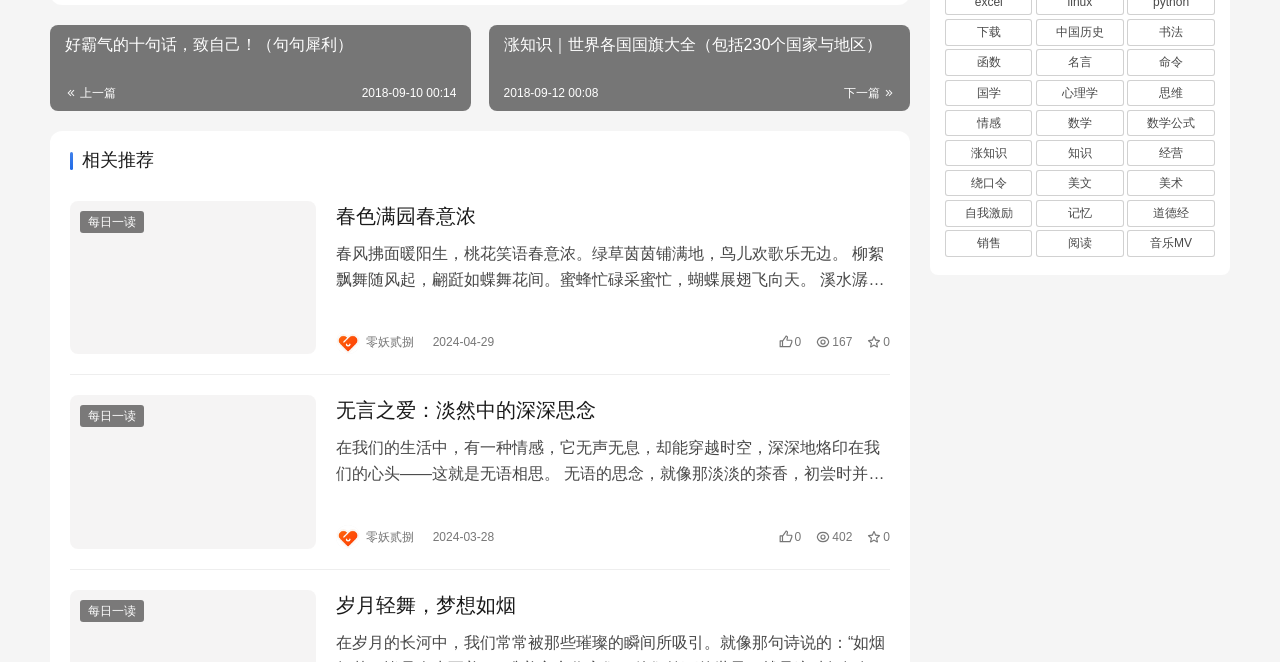Find the bounding box coordinates for the element that must be clicked to complete the instruction: "Browse the '涨知识' category". The coordinates should be four float numbers between 0 and 1, indicated as [left, top, right, bottom].

[0.738, 0.211, 0.807, 0.251]